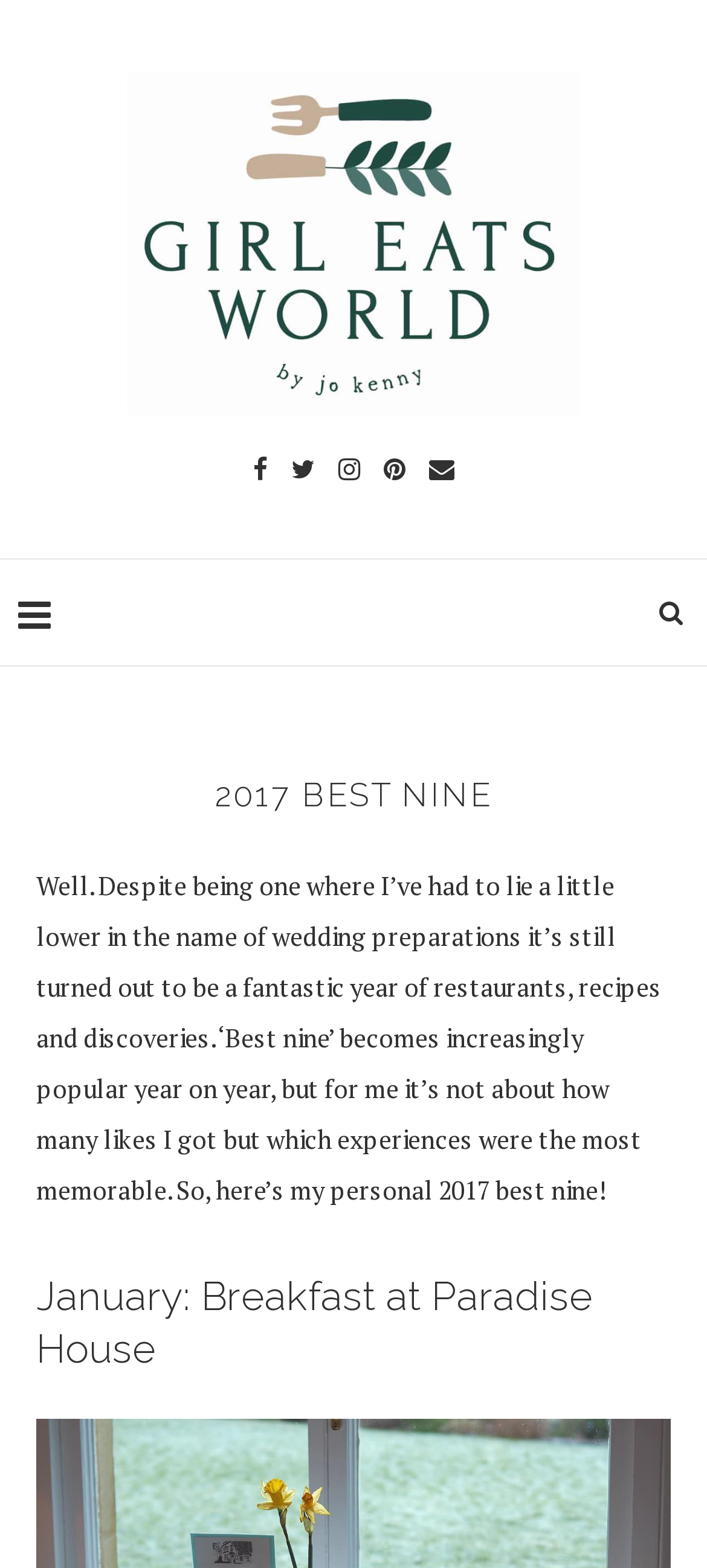What is the symbol represented by ''?
Refer to the image and provide a detailed answer to the question.

The symbol '' is a heart symbol, often used to represent love or liking, which is commonly used in social media platforms.